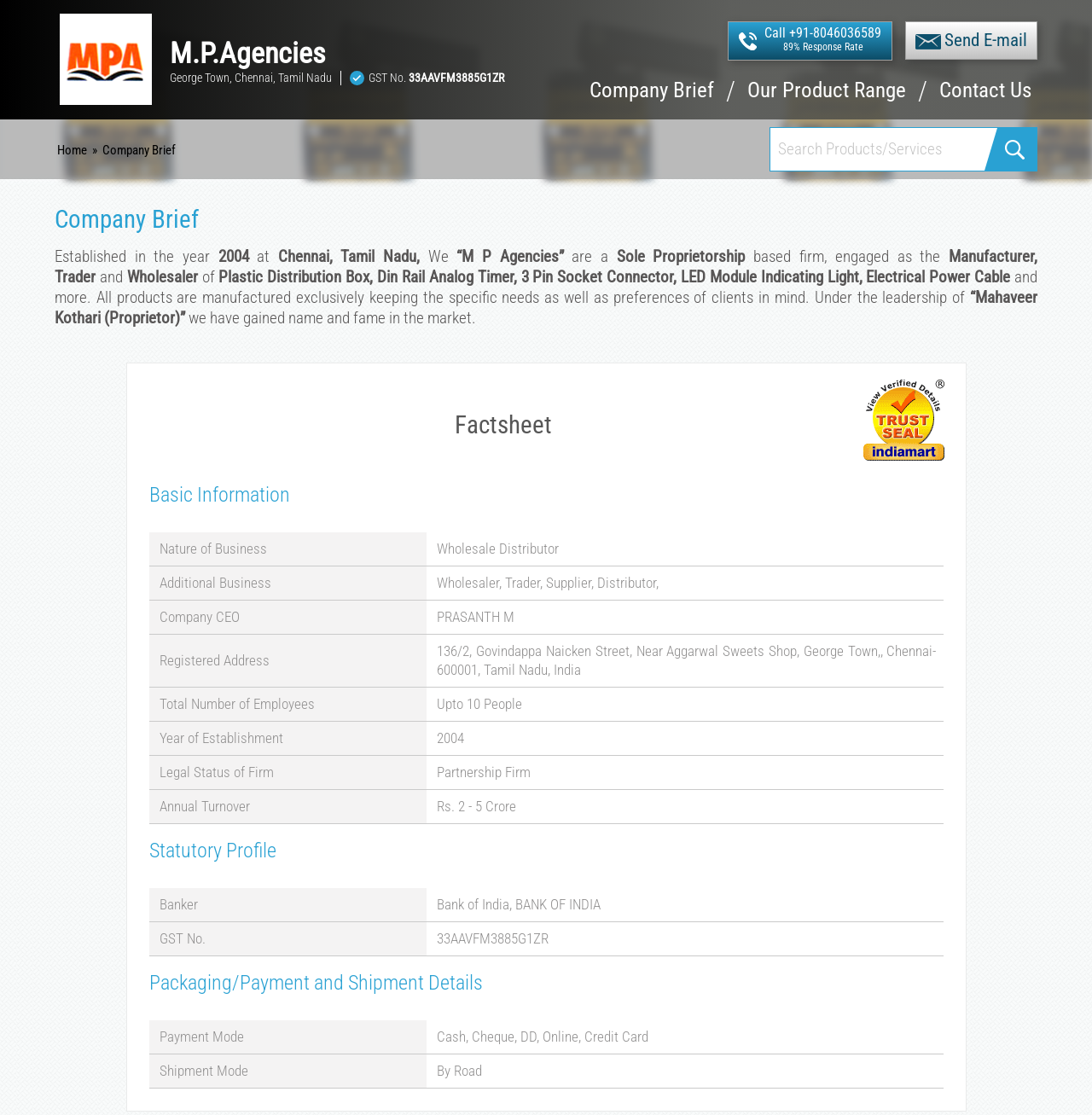Using the element description provided, determine the bounding box coordinates in the format (top-left x, top-left y, bottom-right x, bottom-right y). Ensure that all values are floating point numbers between 0 and 1. Element description: Web Services

None